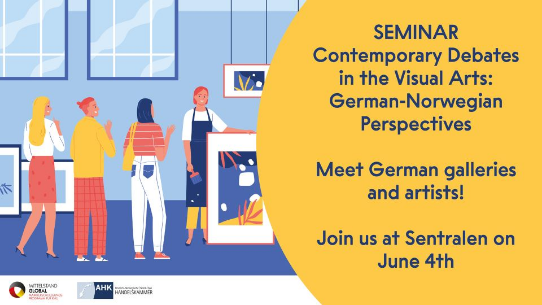Reply to the question with a single word or phrase:
Where is the seminar taking place?

Sentralen